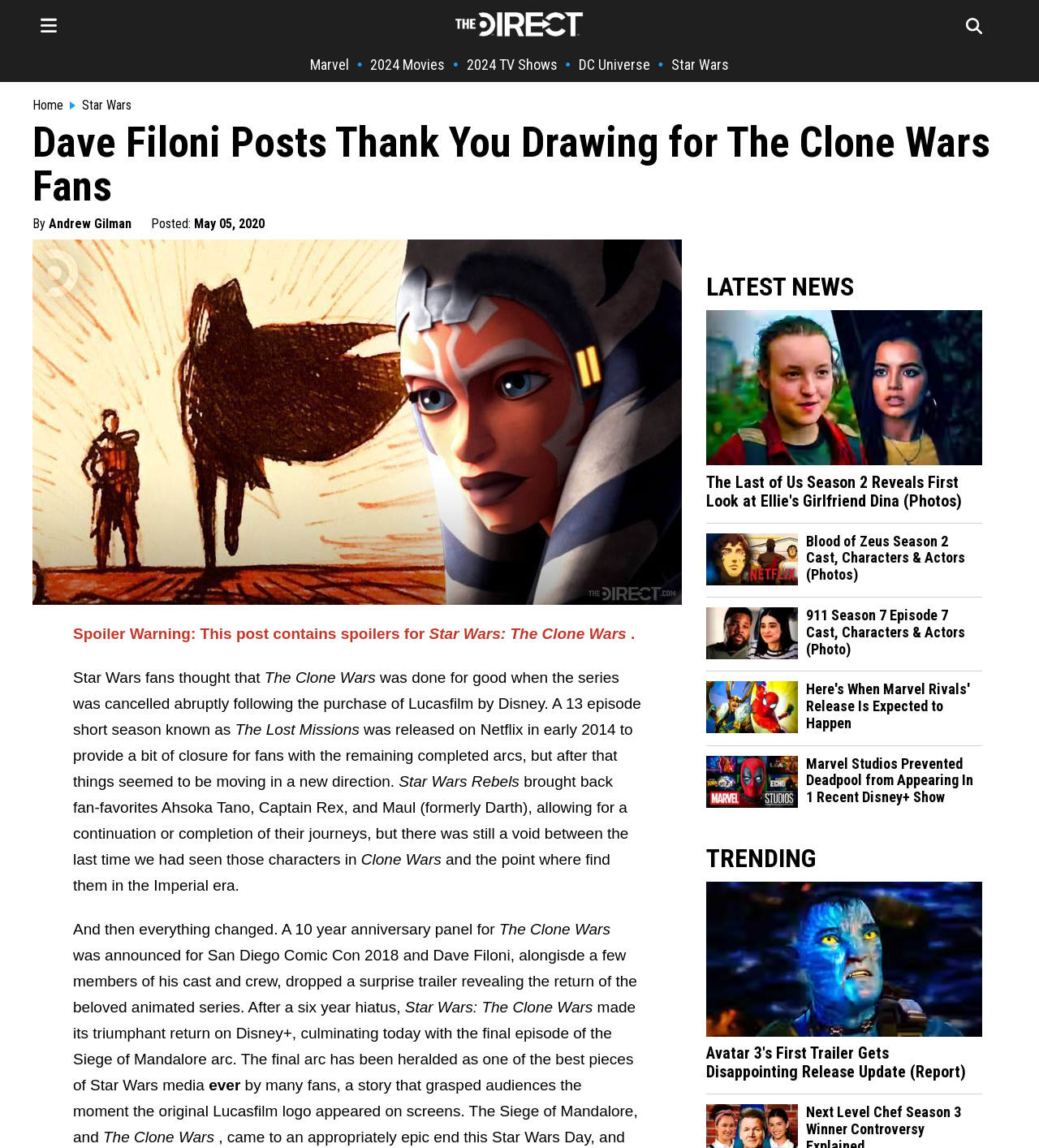What is the name of the TV show mentioned in the article?
Give a detailed response to the question by analyzing the screenshot.

I found the text 'Star Wars: The Clone Wars' mentioned multiple times in the article, indicating that it is the TV show being discussed.